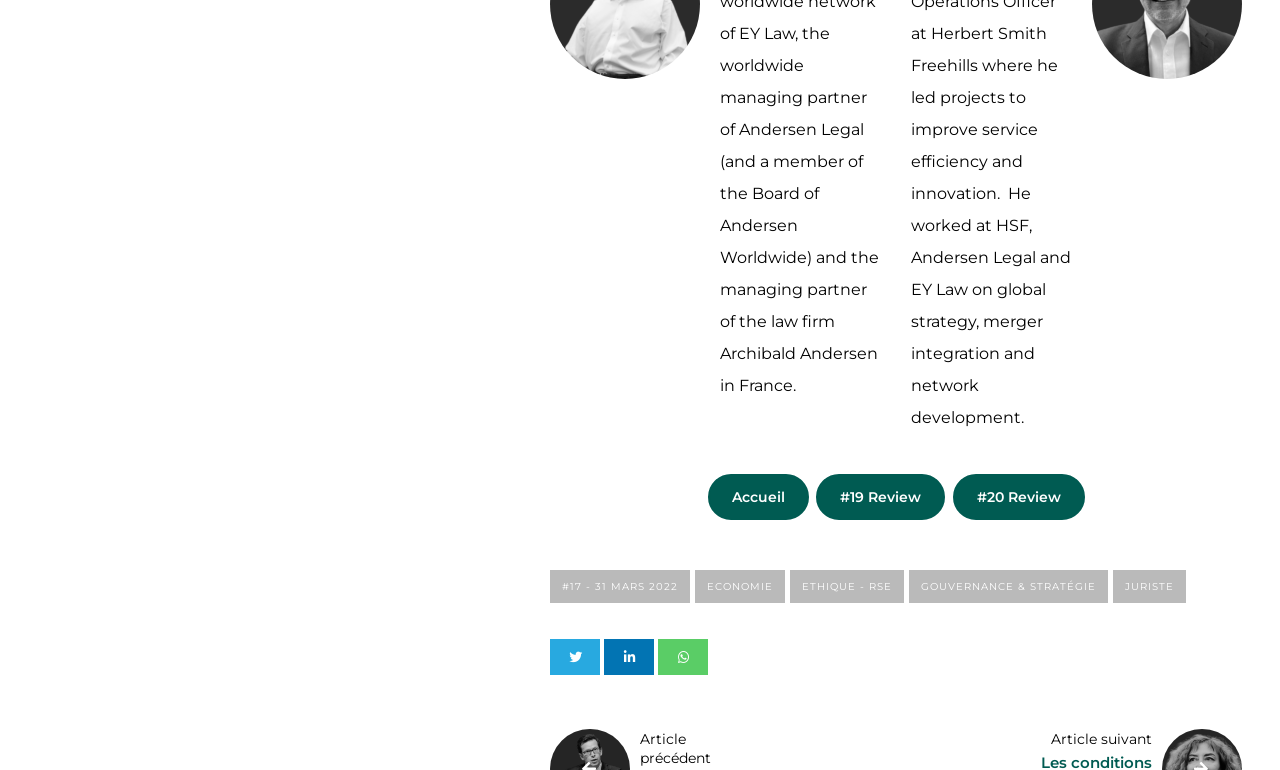Find the bounding box coordinates of the clickable element required to execute the following instruction: "browse economy news". Provide the coordinates as four float numbers between 0 and 1, i.e., [left, top, right, bottom].

[0.543, 0.74, 0.614, 0.782]